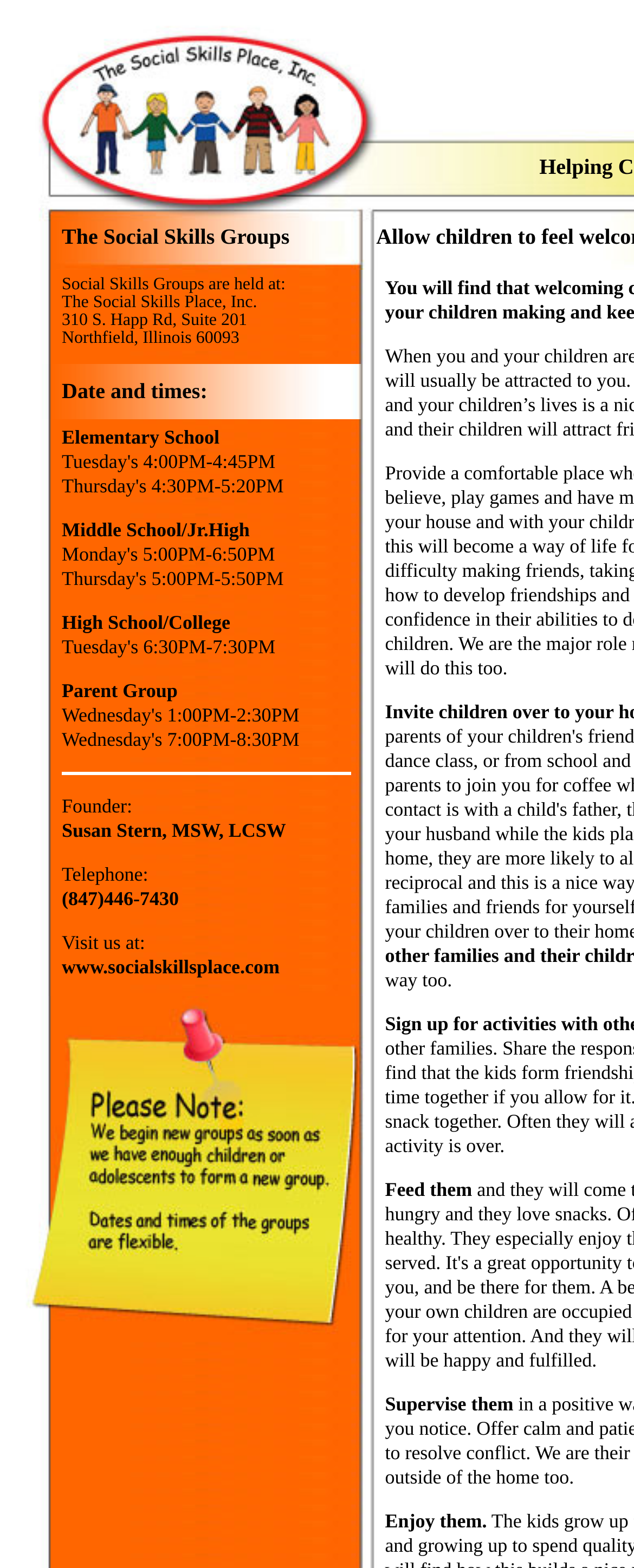Describe in detail what you see on the webpage.

The webpage appears to be about a social skills group for children, with a focus on creating a welcoming environment. At the top, there is a title "The Social Skills Groups" followed by a table with three rows. 

In the first row, there is a cell containing the address of the social skills place, "The Social Skills Place, Inc. 310 S. Happ Rd, Suite 201 Northfield, Illinois 60093", with the city and state "Northfield, Illinois 60093" slightly indented. 

The second row has a cell with the text "Date and times:". 

The third row is the longest, containing a cell with a detailed schedule of the social skills groups, including the days and times for elementary school, middle school, high school, and college students, as well as a parent group. This cell also includes the founder's name, "Susan Stern, MSW, LCSW", telephone number, and a link to the website "www.socialskillsplace.com". The text is organized into several lines, with some lines separated by a horizontal separator.